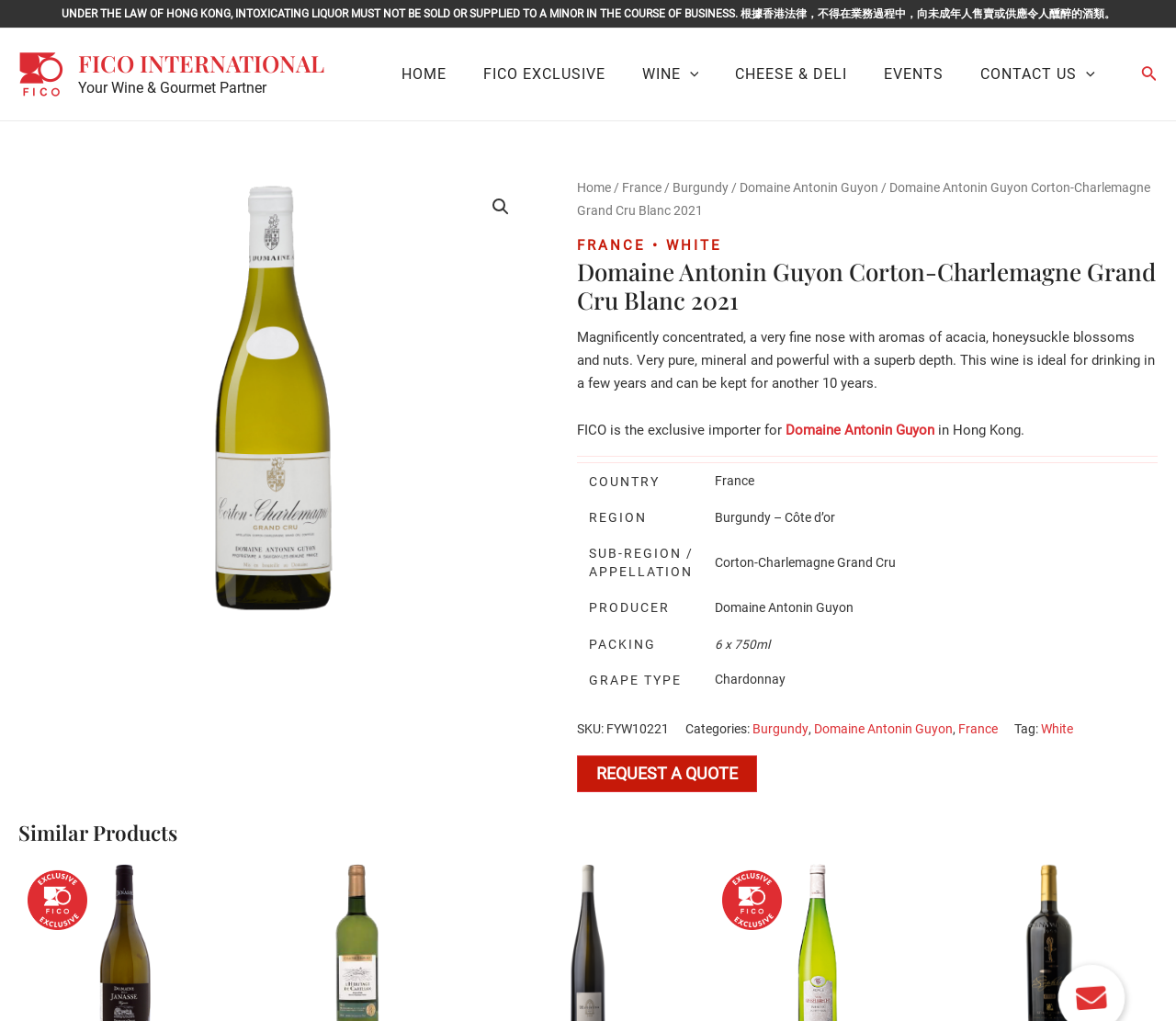Identify the bounding box coordinates of the section to be clicked to complete the task described by the following instruction: "Request a quote for the wine". The coordinates should be four float numbers between 0 and 1, formatted as [left, top, right, bottom].

[0.49, 0.74, 0.643, 0.776]